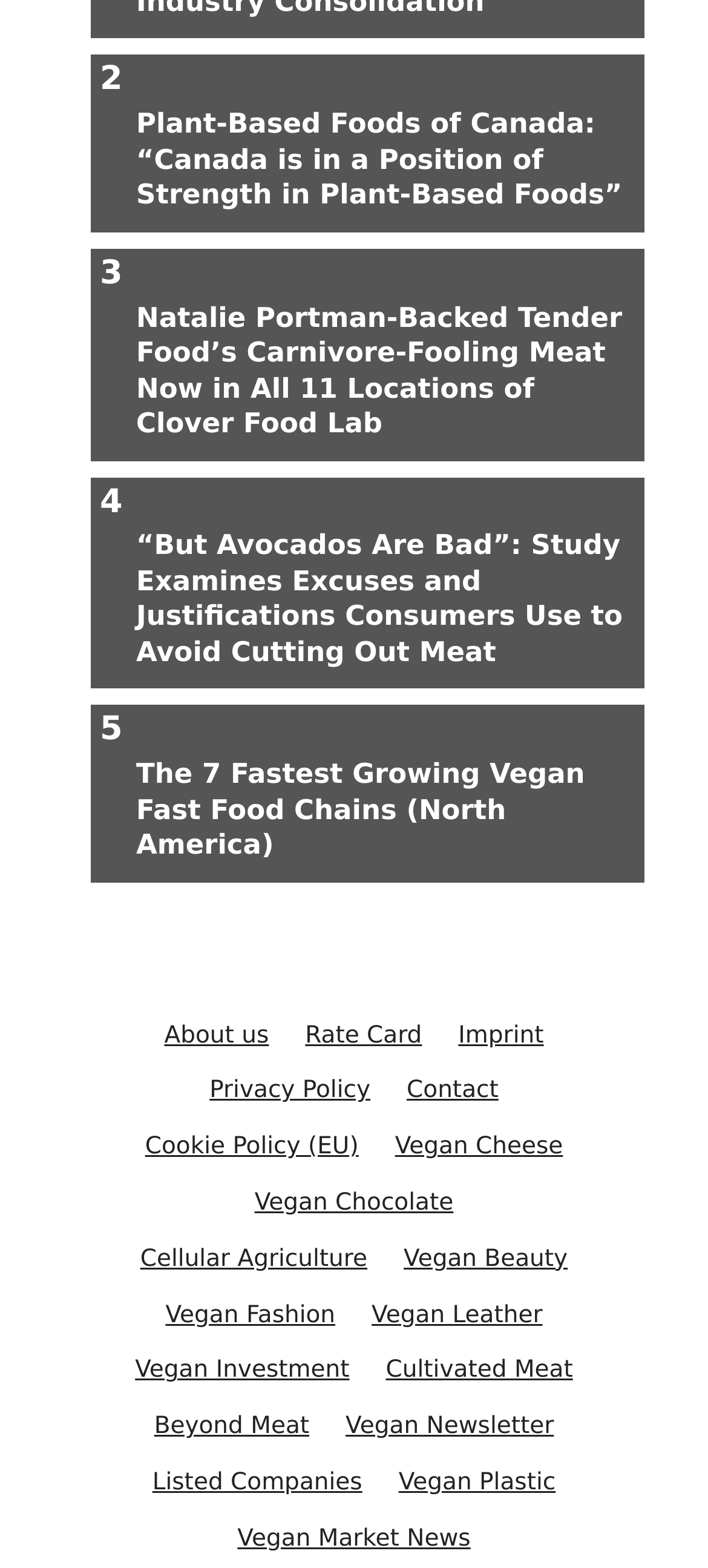How many links are on the webpage?
Refer to the image and provide a one-word or short phrase answer.

39